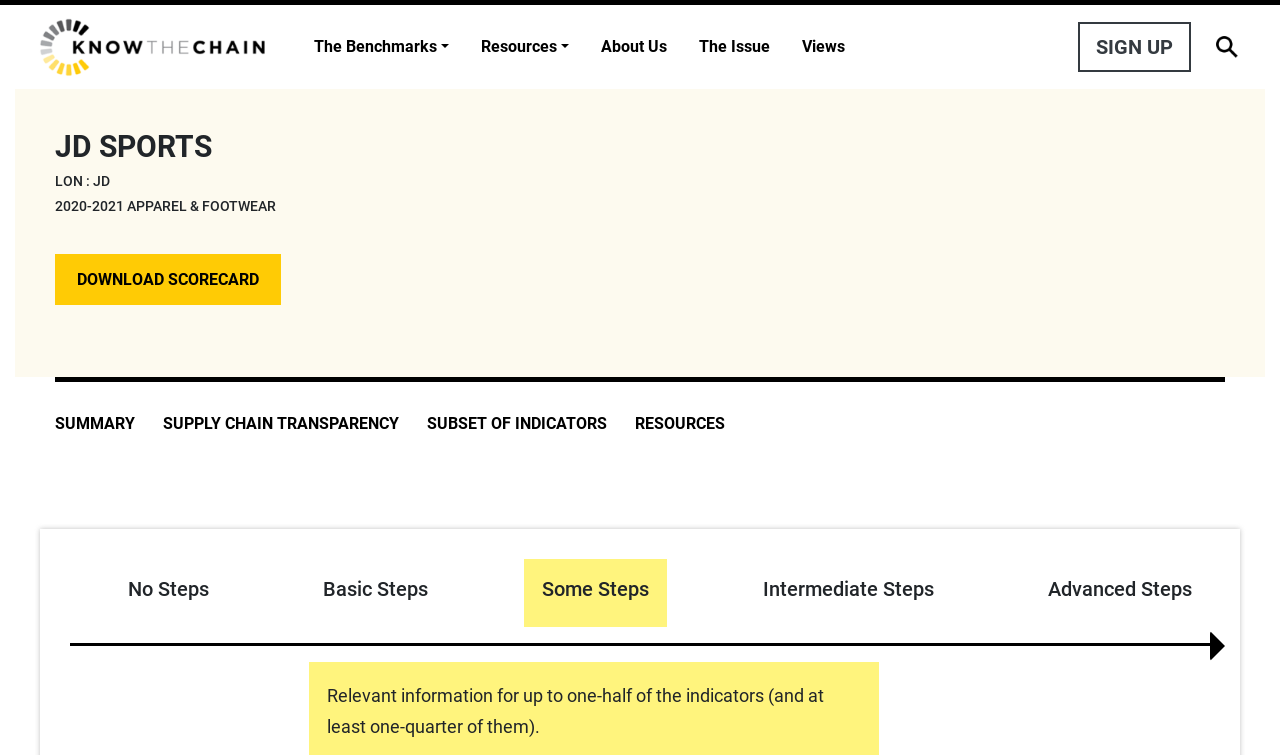What are the different levels of supply chain transparency?
Carefully analyze the image and provide a thorough answer to the question.

The different levels of supply chain transparency are listed in the webpage as separate headings, namely 'No Steps', 'Basic Steps', 'Some Steps', 'Intermediate Steps', and 'Advanced Steps'.